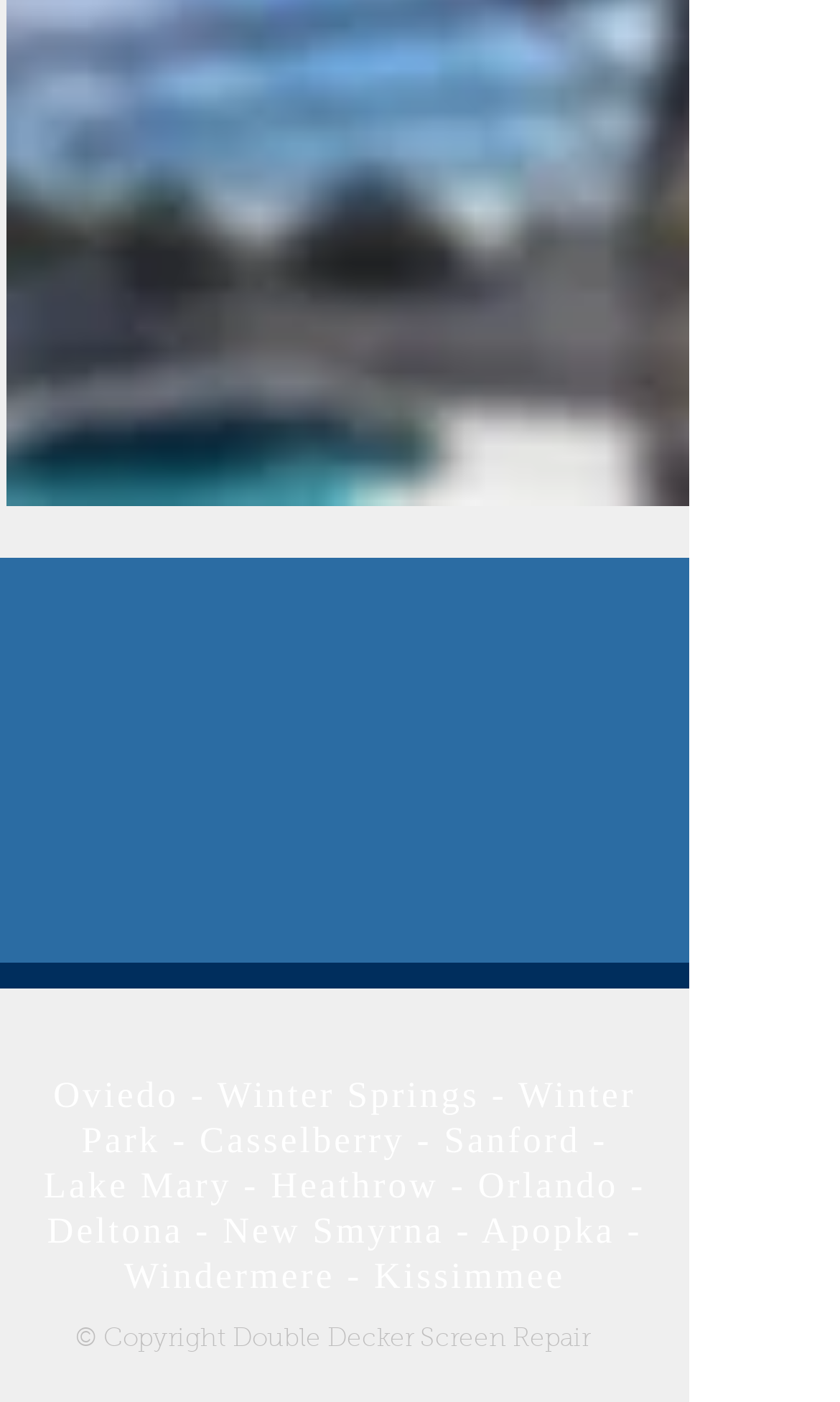Answer with a single word or phrase: 
What is the copyright information?

Copyright Double Decker Screen Repair